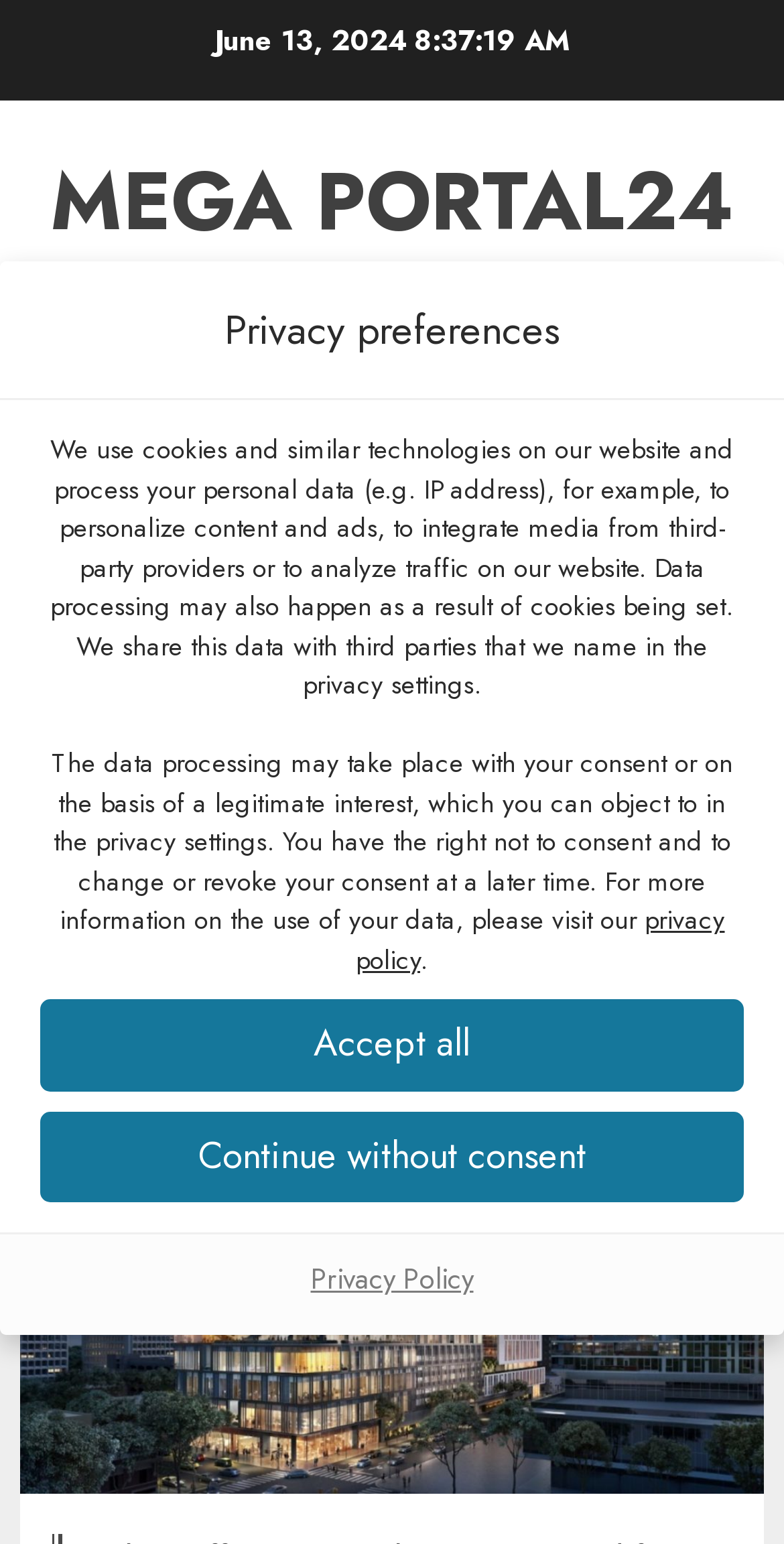Please provide a detailed answer to the question below based on the screenshot: 
What is the topic of the article?

I found the topic of the article by looking at the title section, which contains the main heading of the article. The text 'Big San Jose office project could be converted to housing highrise' is mentioned in this section, indicating that it is the topic of the article.